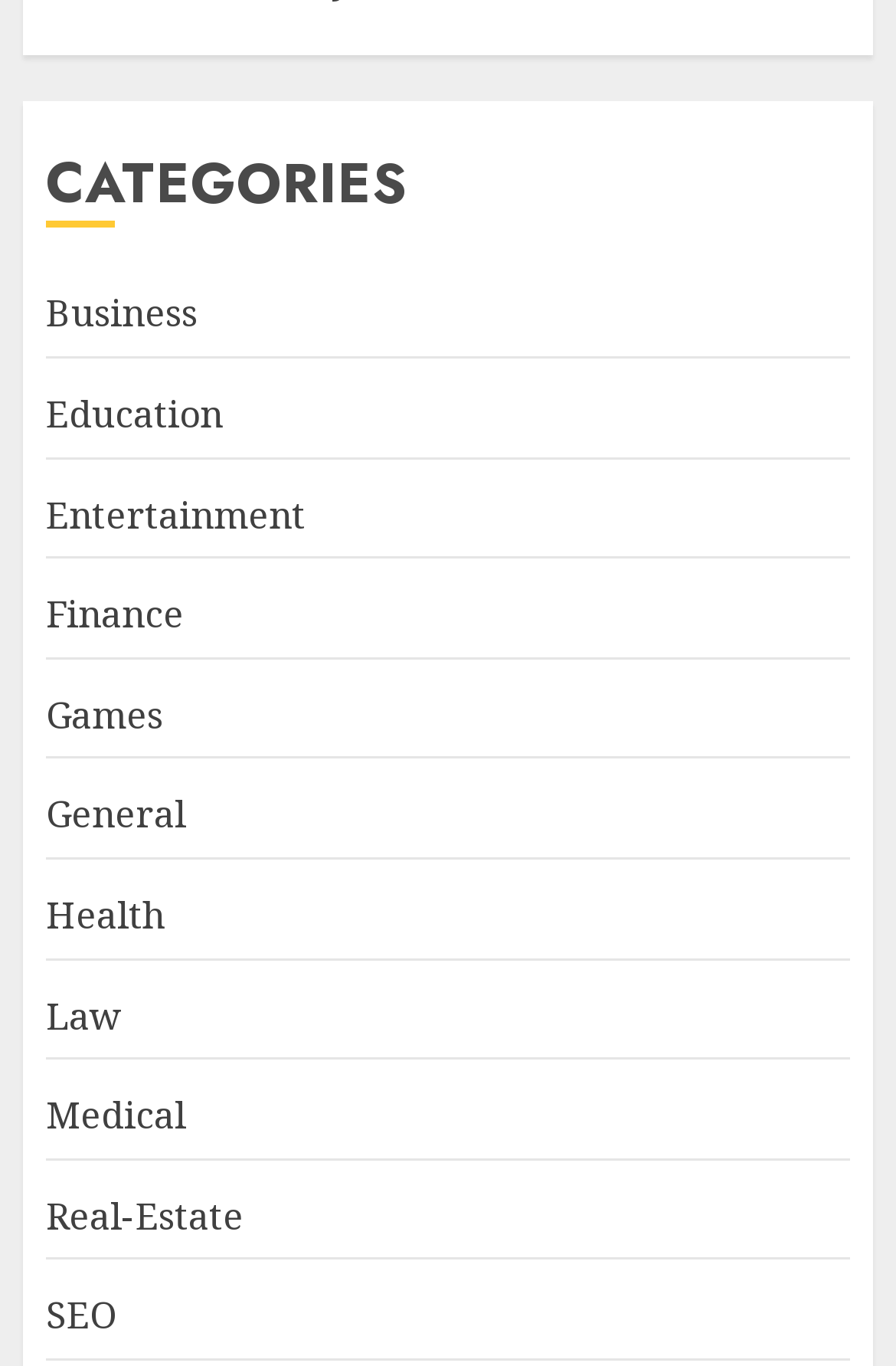Can you give a detailed response to the following question using the information from the image? Are the categories listed in alphabetical order?

I examined the list of categories and found that they are arranged in alphabetical order, from 'Business' to 'SEO'.